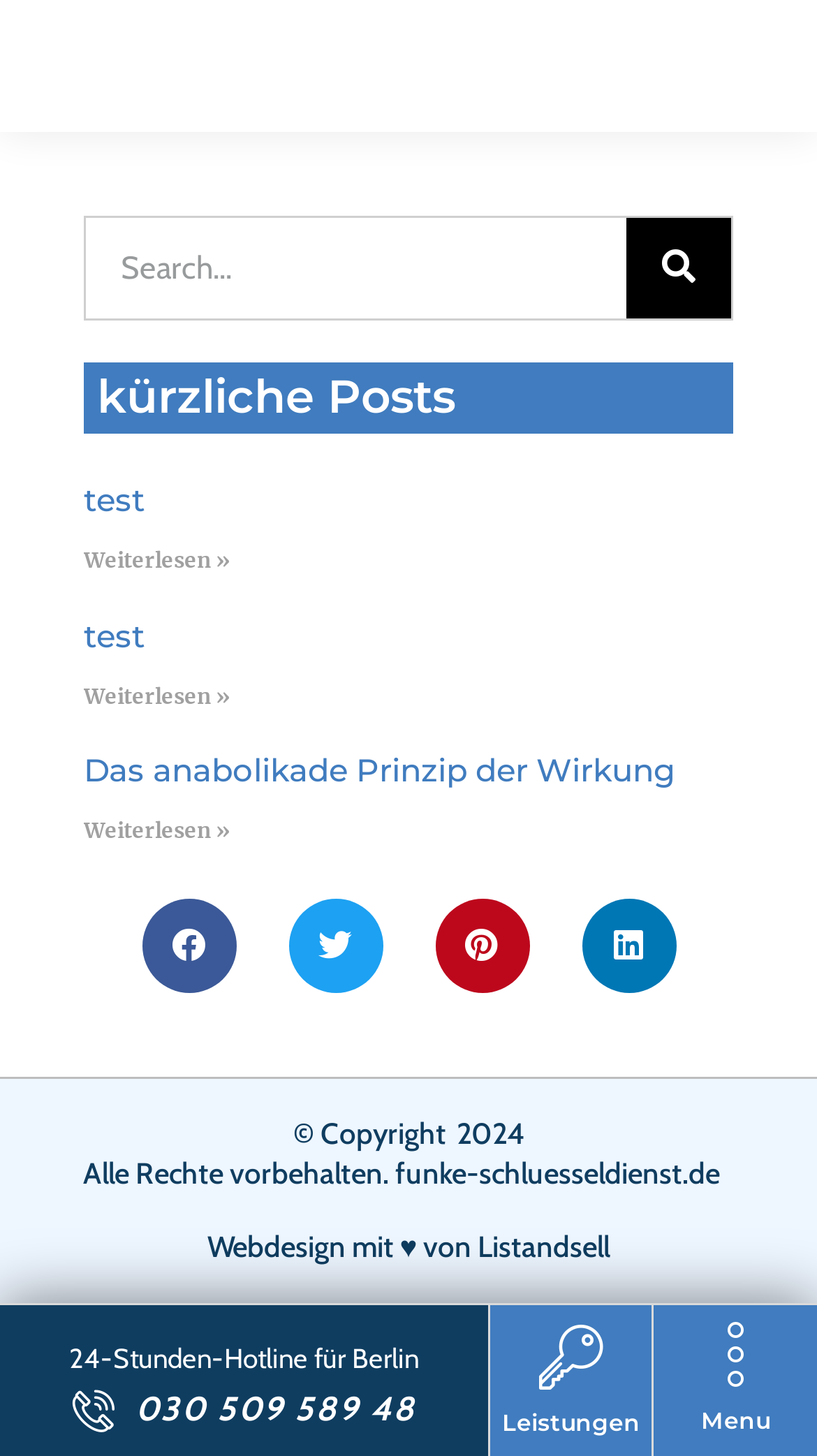Please specify the bounding box coordinates for the clickable region that will help you carry out the instruction: "view the menu".

[0.858, 0.966, 0.942, 0.986]